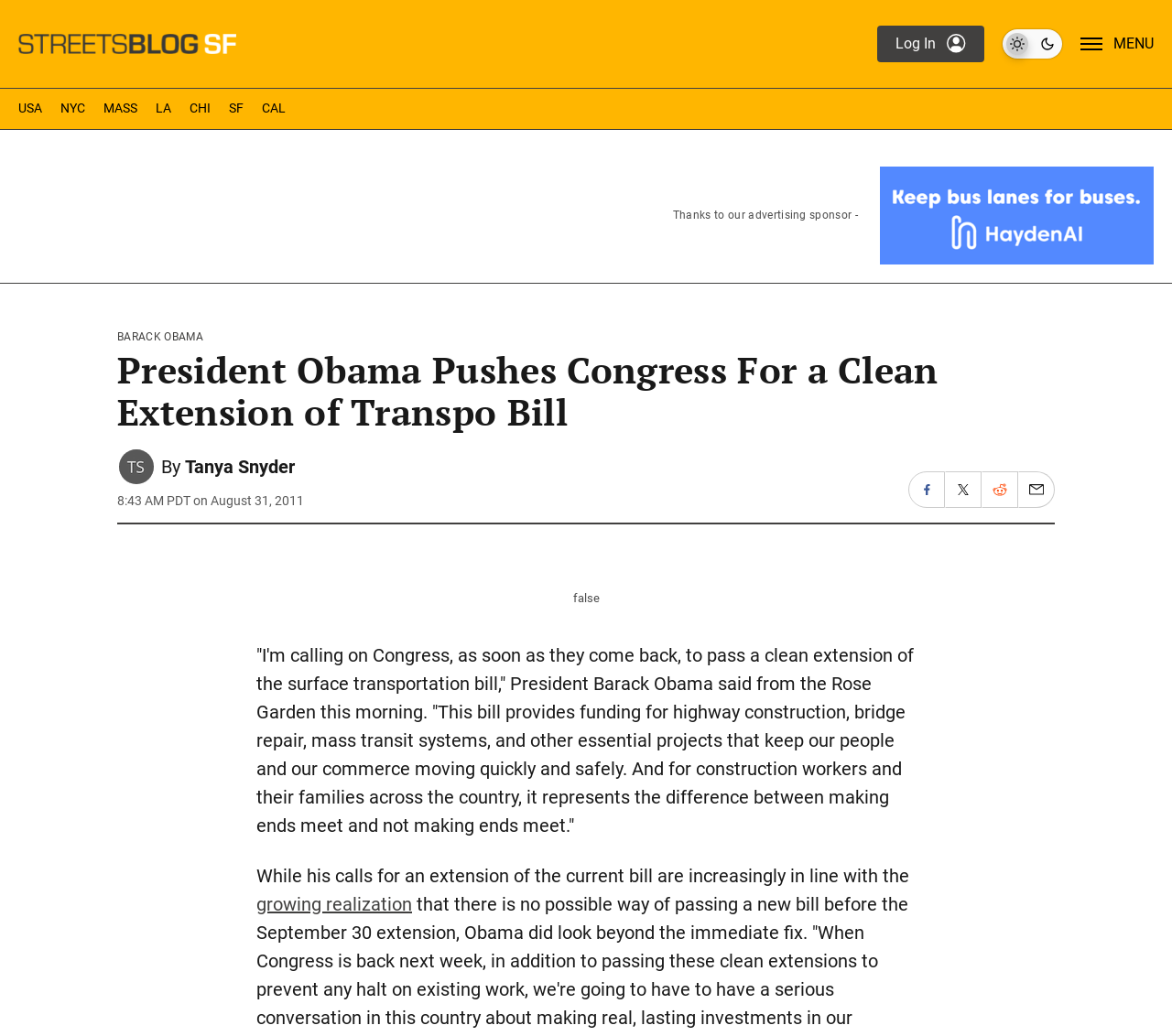Identify the webpage's primary heading and generate its text.

President Obama Pushes Congress For a Clean Extension of Transpo Bill